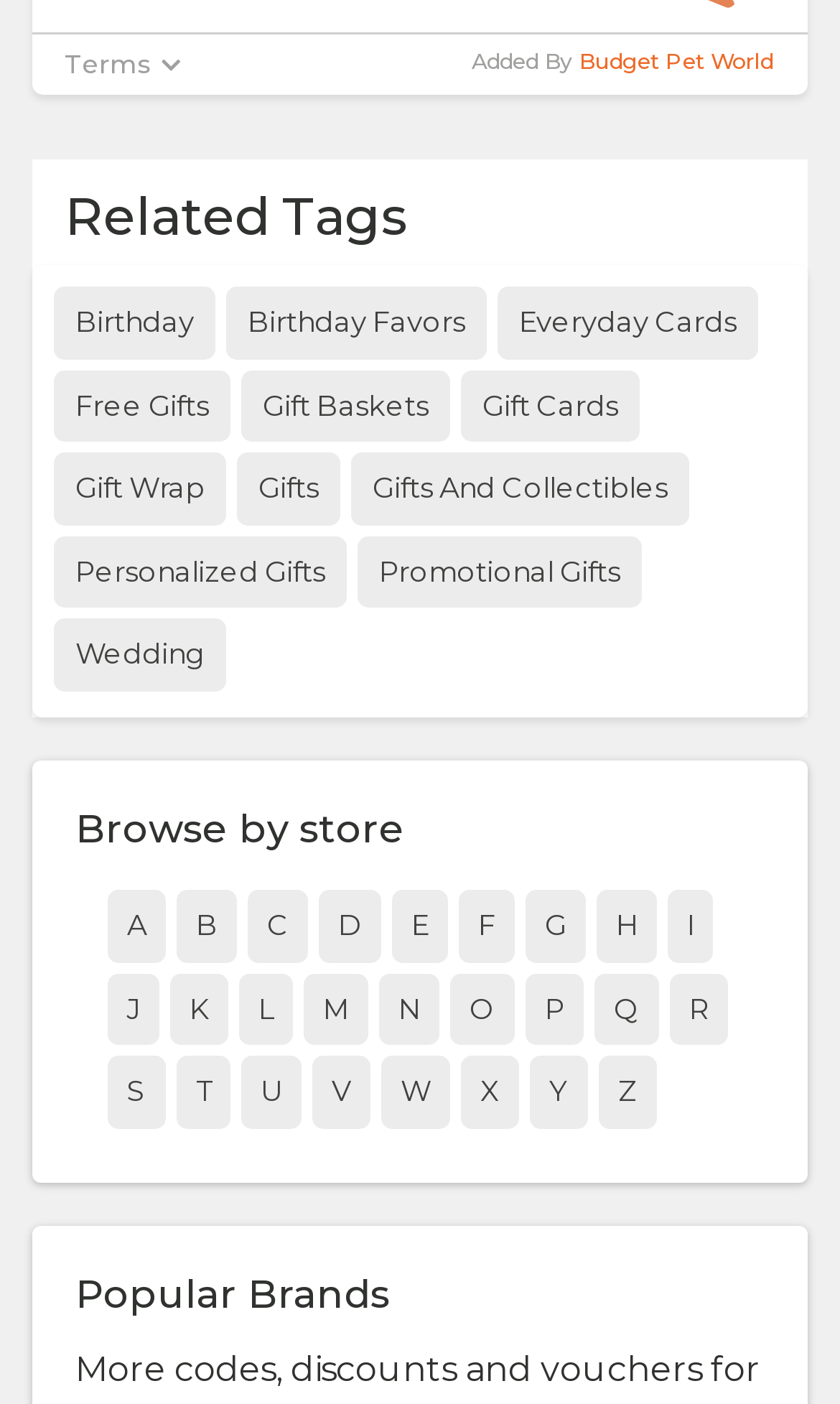Identify the bounding box coordinates for the region to click in order to carry out this instruction: "Click on 'Birthday' tag". Provide the coordinates using four float numbers between 0 and 1, formatted as [left, top, right, bottom].

[0.064, 0.204, 0.256, 0.256]